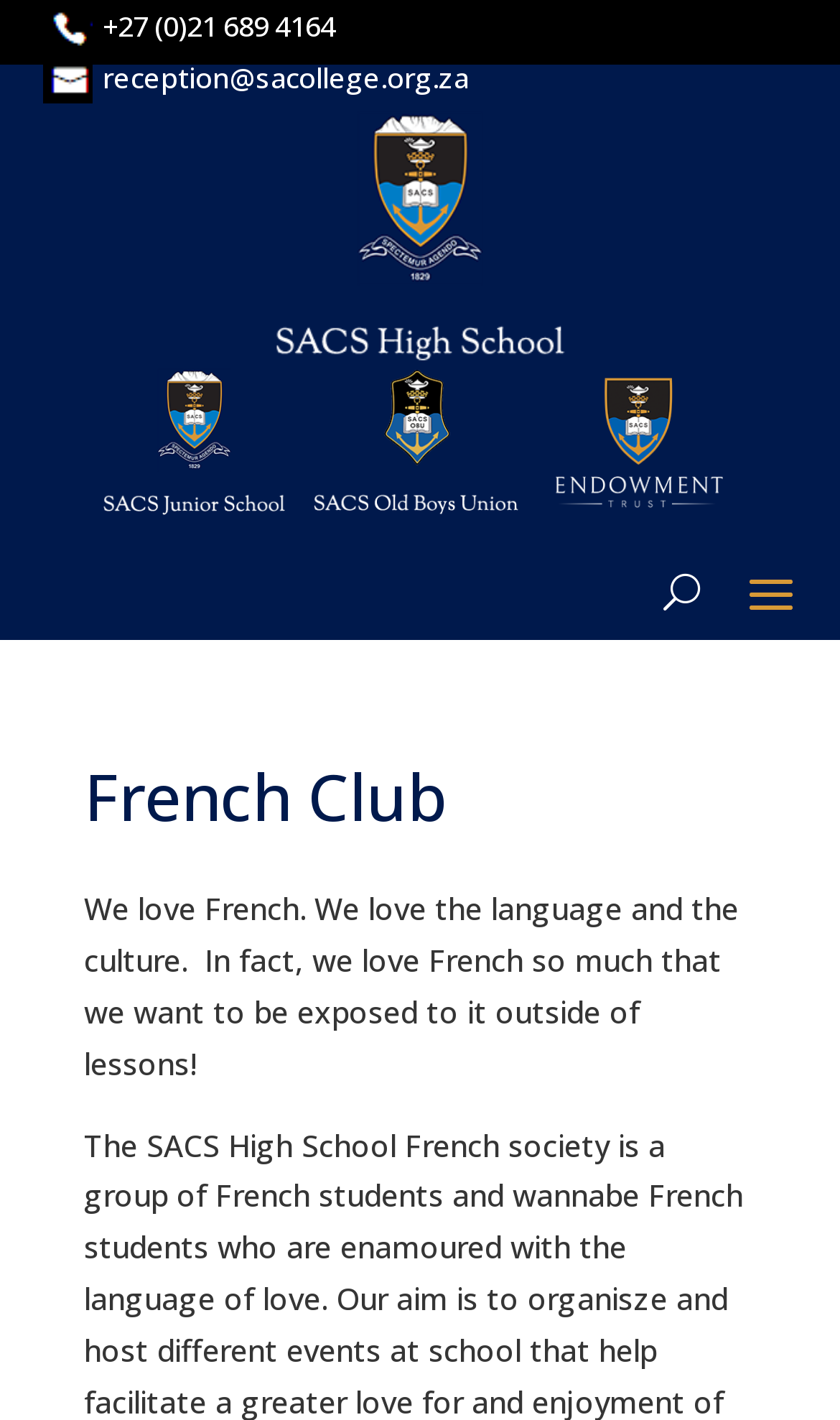Please give a concise answer to this question using a single word or phrase: 
What is the name of the school?

South African College High School